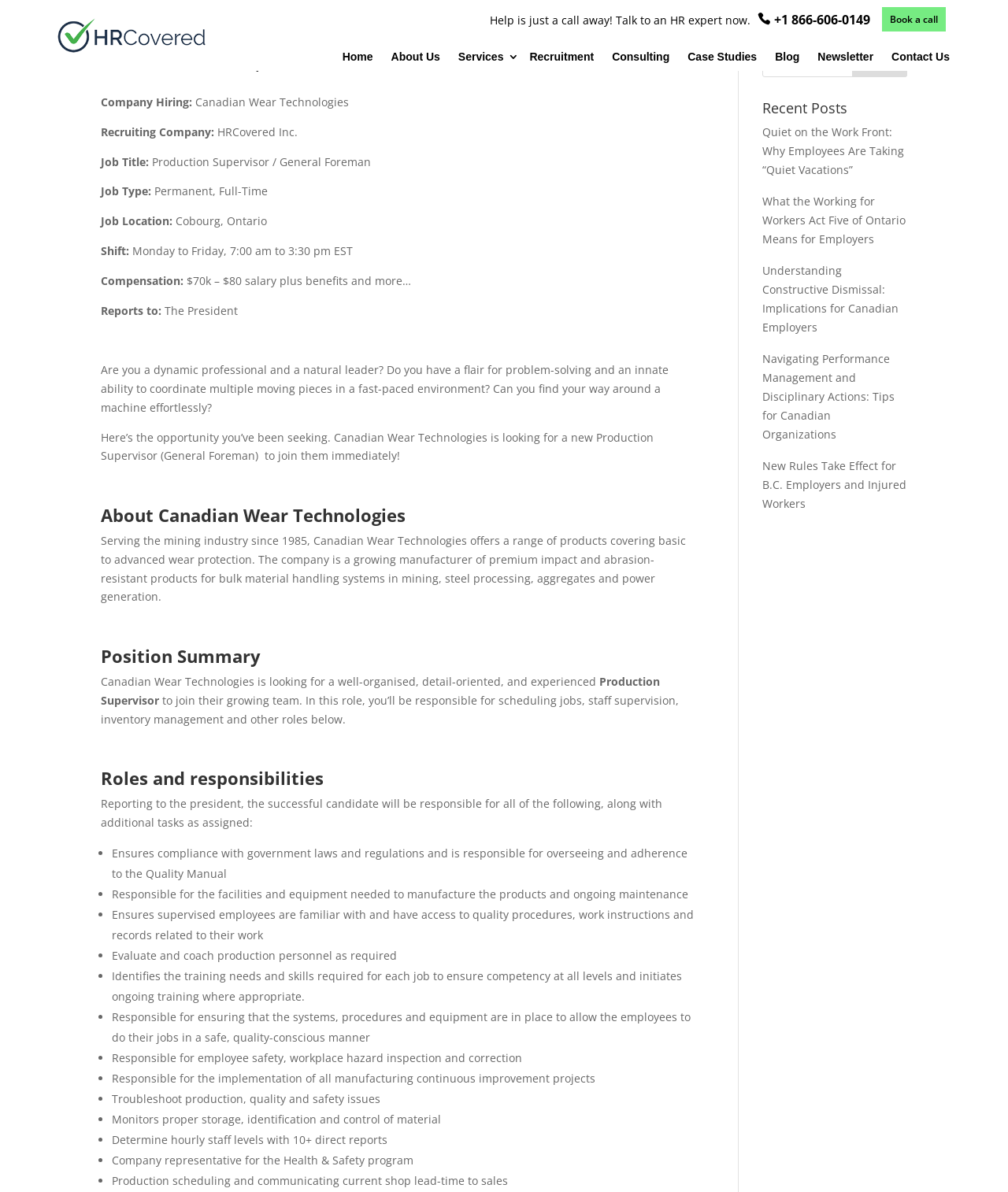What is the company name of the recruiter?
Refer to the image and provide a detailed answer to the question.

This answer can be obtained by looking at the text 'Recruiting Company: HRCovered Inc.' on the webpage, which indicates the company name of the recruiter.